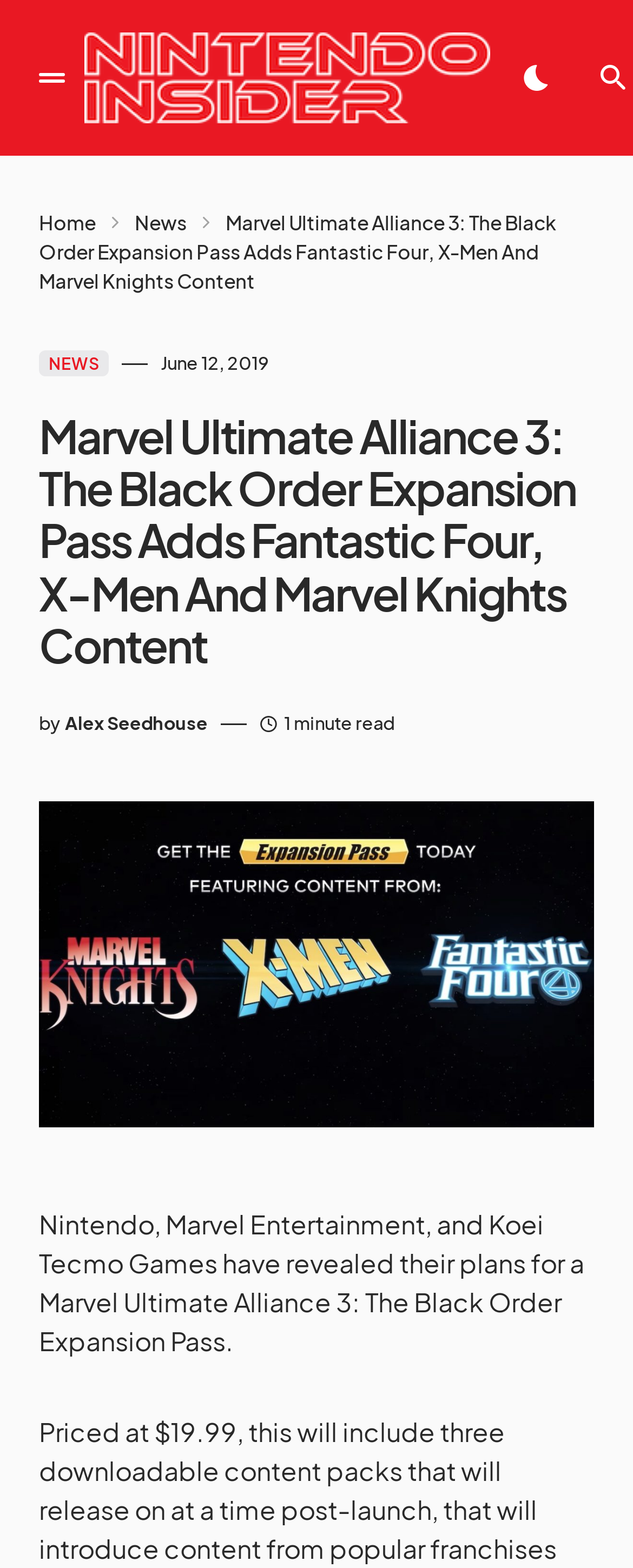Provide a brief response to the question using a single word or phrase: 
Who is the author of the article?

Alex Seedhouse